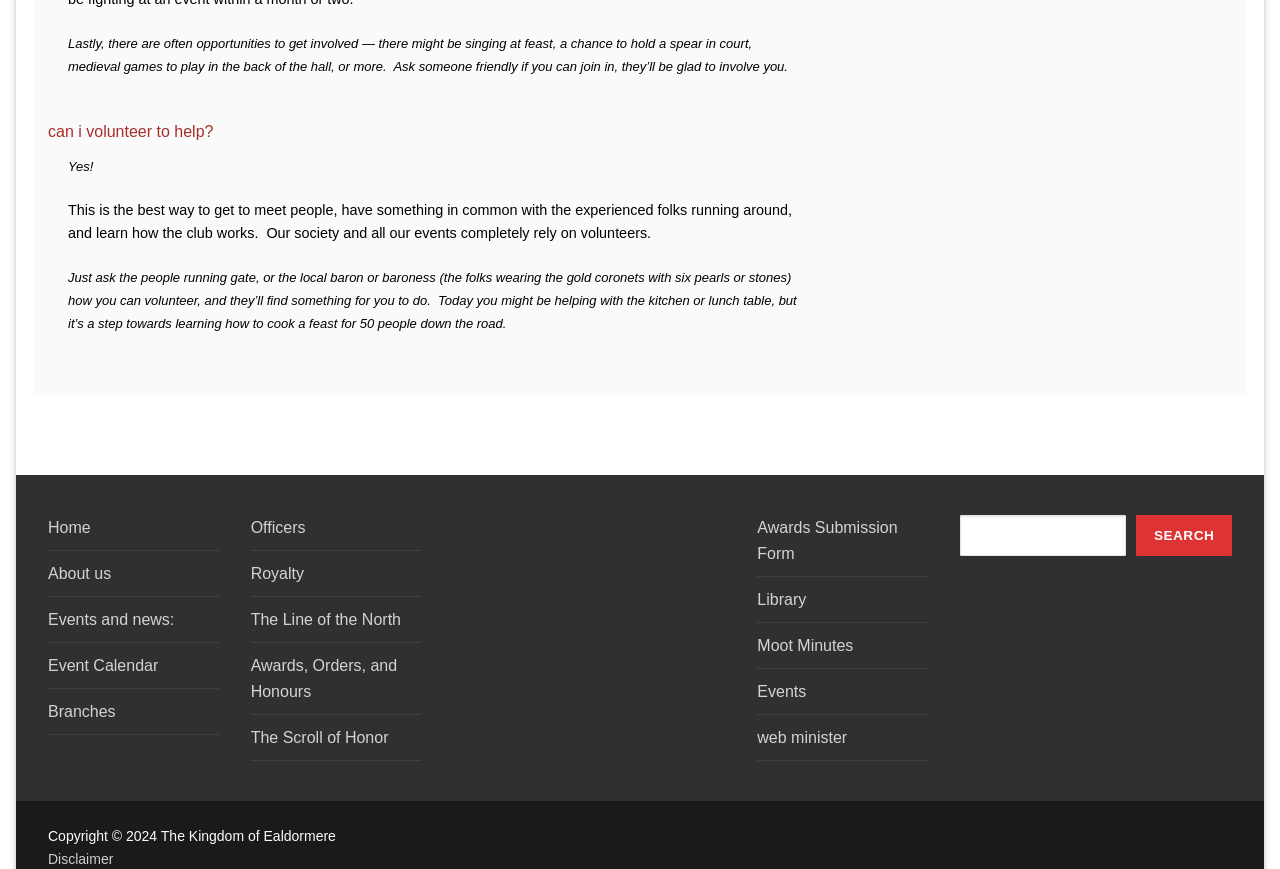Bounding box coordinates should be in the format (top-left x, top-left y, bottom-right x, bottom-right y) and all values should be floating point numbers between 0 and 1. Determine the bounding box coordinate for the UI element described as: Sleeveless & Tank Tops

None